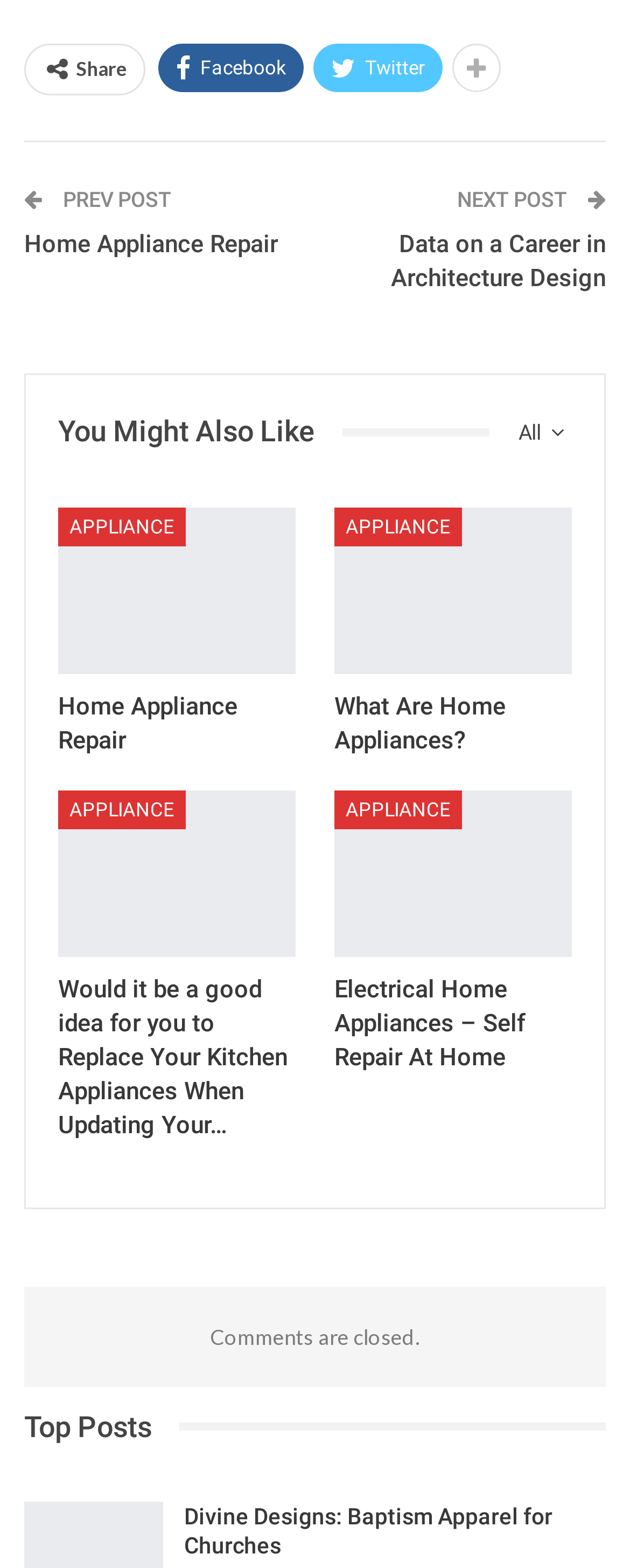Determine the bounding box coordinates in the format (top-left x, top-left y, bottom-right x, bottom-right y). Ensure all values are floating point numbers between 0 and 1. Identify the bounding box of the UI element described by: What Are Home Appliances?

[0.531, 0.441, 0.803, 0.481]